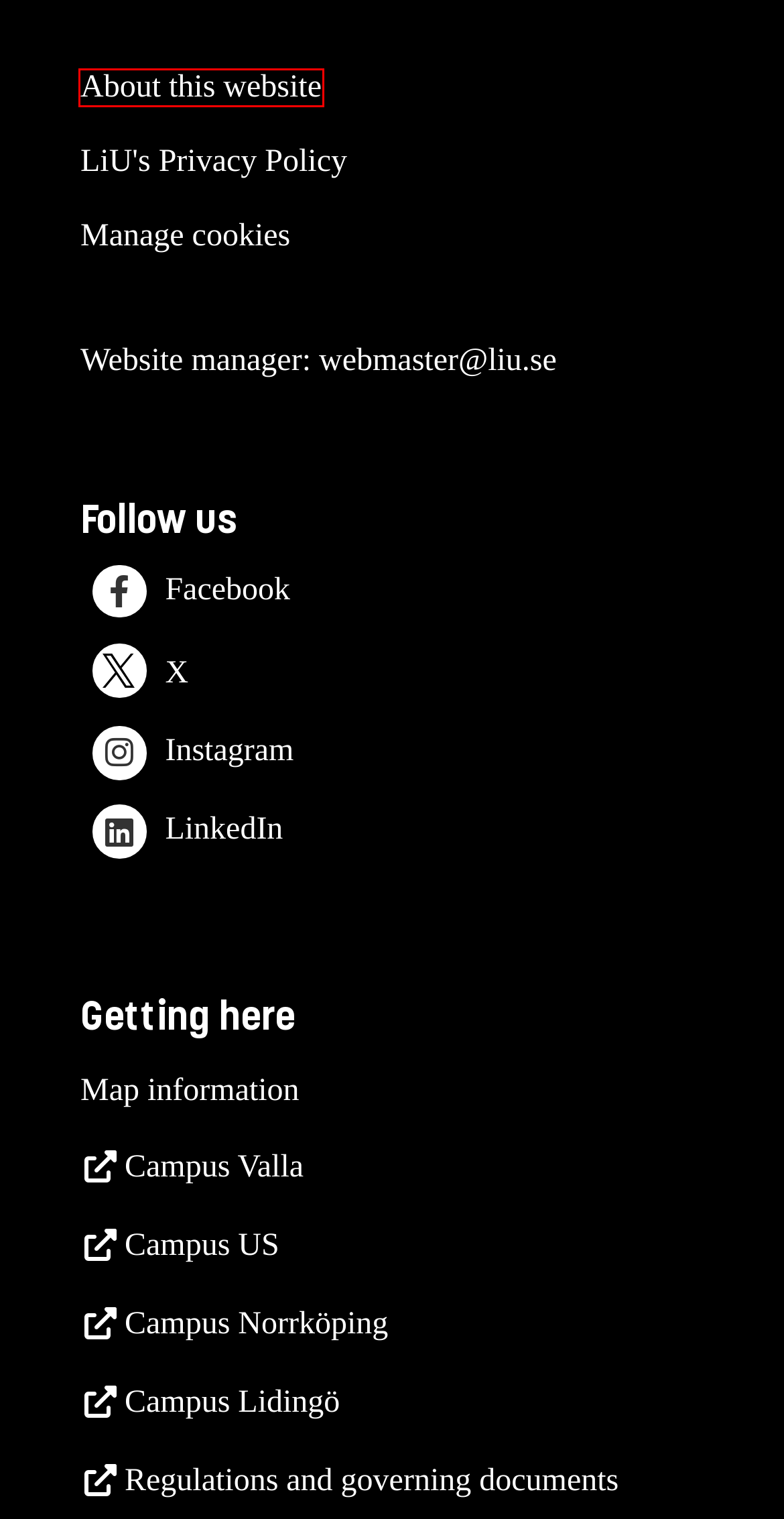Given a screenshot of a webpage with a red rectangle bounding box around a UI element, select the best matching webpage description for the new webpage that appears after clicking the highlighted element. The candidate descriptions are:
A. Library - Linköping University
B. LiU Alumni - Linköping University
C. About this website - Linköping University
D. Linköping University Privacy Policy - Linköping University
E. LiU:s styrdokument
F. Redirecting
G. LiU webstore - Linköping University
H. Maps - Linköping University

C